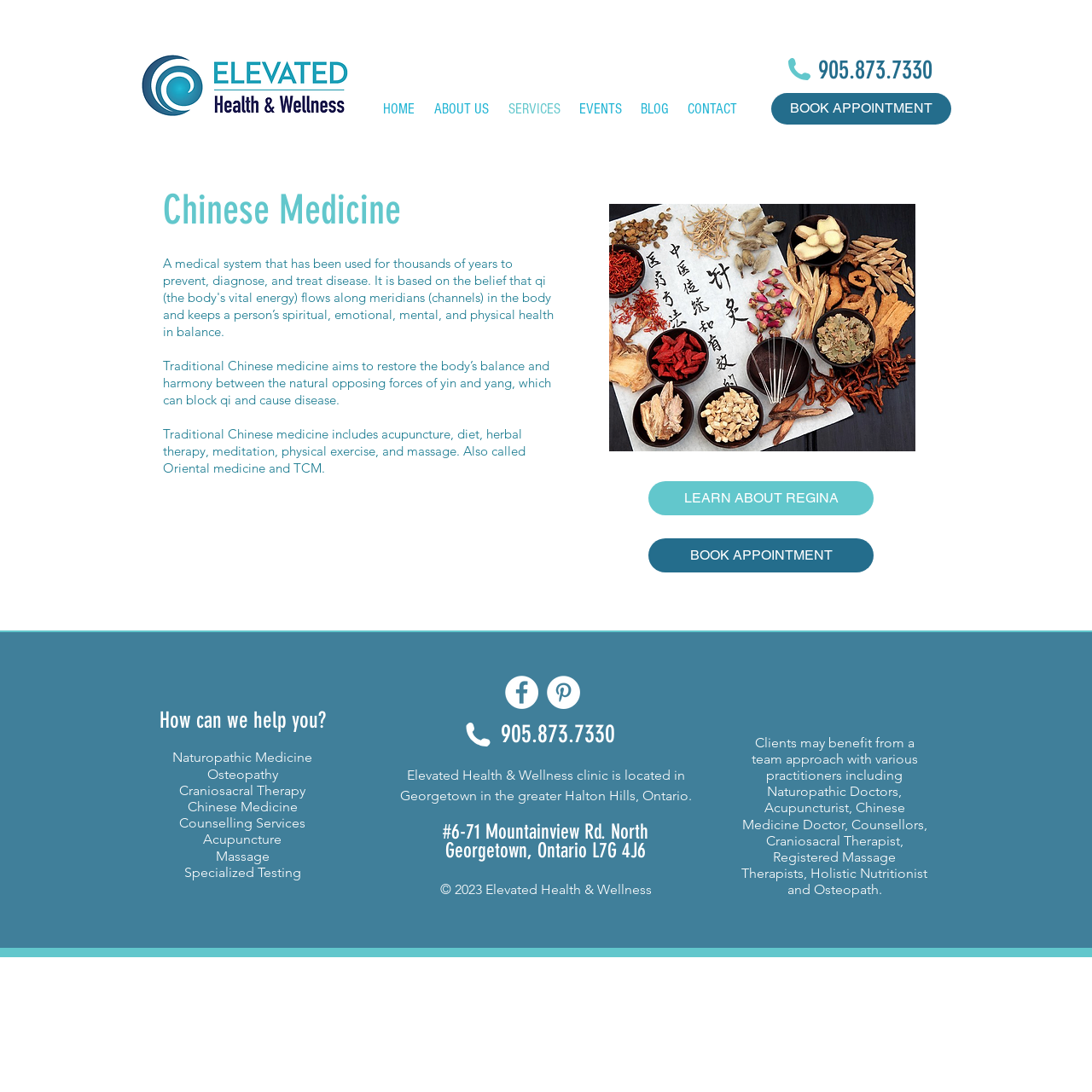What is the purpose of Traditional Chinese medicine?
From the screenshot, supply a one-word or short-phrase answer.

To restore the body's balance and harmony